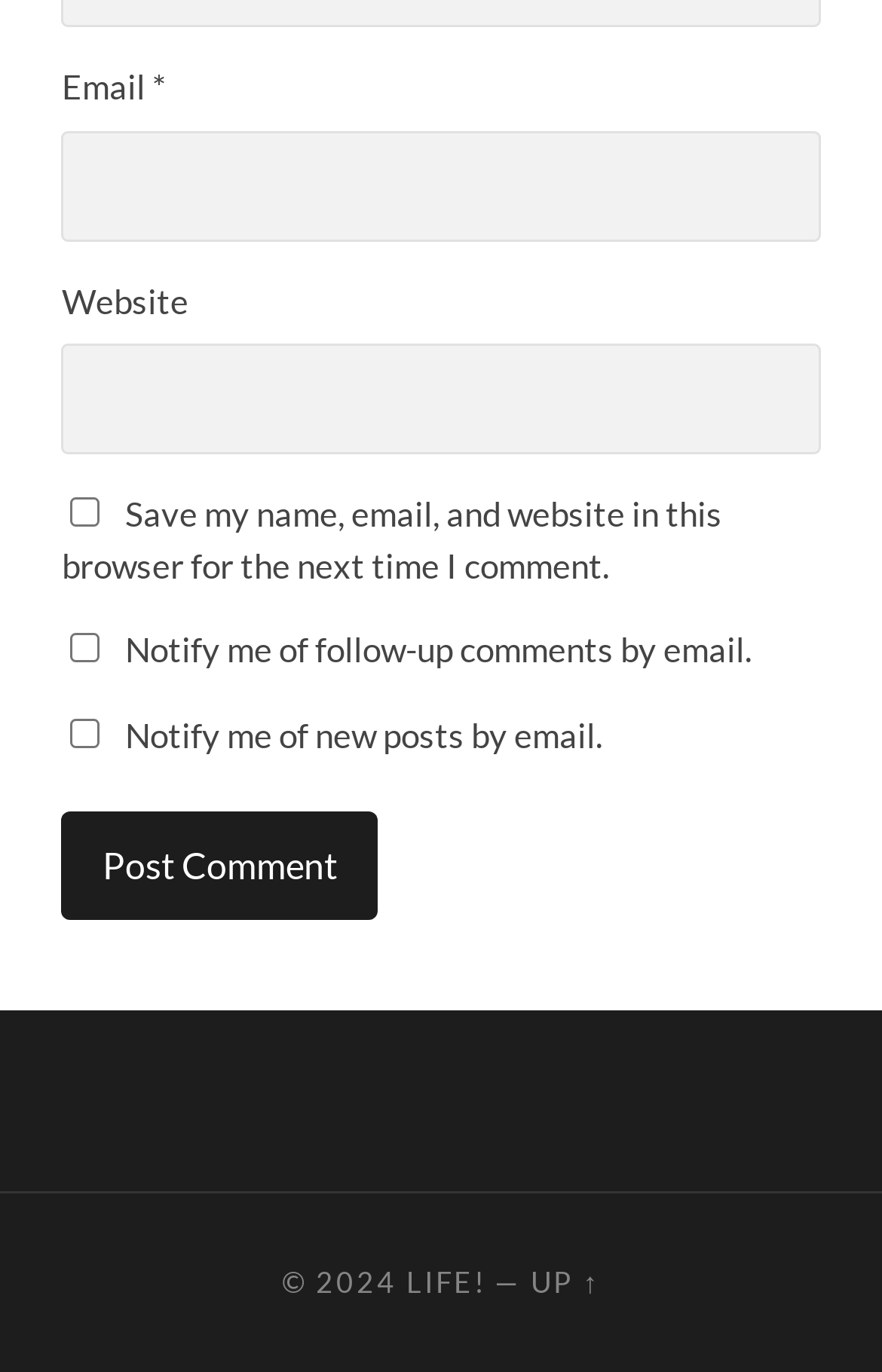From the webpage screenshot, predict the bounding box of the UI element that matches this description: "name="submit" value="Post Comment"".

[0.07, 0.591, 0.429, 0.67]